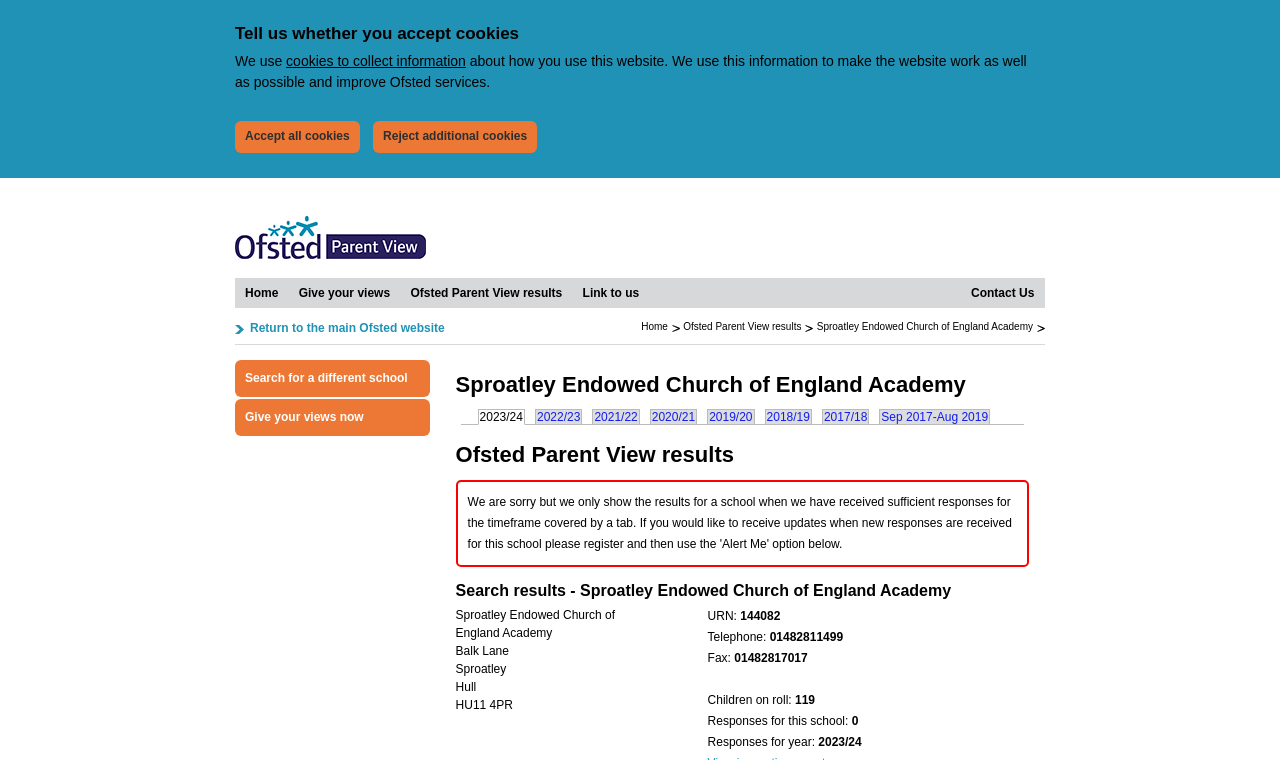Describe the webpage meticulously, covering all significant aspects.

The webpage is about Sproatley Endowed Church of England Academy, specifically its Ofsted Parent View page. At the top, there is a modal alert dialog asking users to accept cookies, with a heading "Tell us whether you accept cookies" and three buttons: "Accept all cookies", "Withdraw consent", and "Reject additional cookies". 

Below the alert dialog, there are two links: "Home" and "Ofsted Parent View". The "Home" link has an associated image. 

To the right of these links, there is a main navigation menu with five links: "Home", "Give your views", "Ofsted Parent View results", "Link to us", and "Contact Us". 

Below the main navigation menu, there is a link "Return to the main Ofsted website". Next to this link, there is a breadcrumb navigation menu with two links: "Home" and "Ofsted Parent View results". 

The main content of the page is about Sproatley Endowed Church of England Academy, with a heading "Sproatley Endowed Church of England Academy" and several links to different academic years, from 2017/18 to 2023/24. 

Below the academic years, there is a section with the school's address, postcode, URN, telephone number, fax number, and the number of children on roll. There is also information about the number of responses for the school and the current academic year.